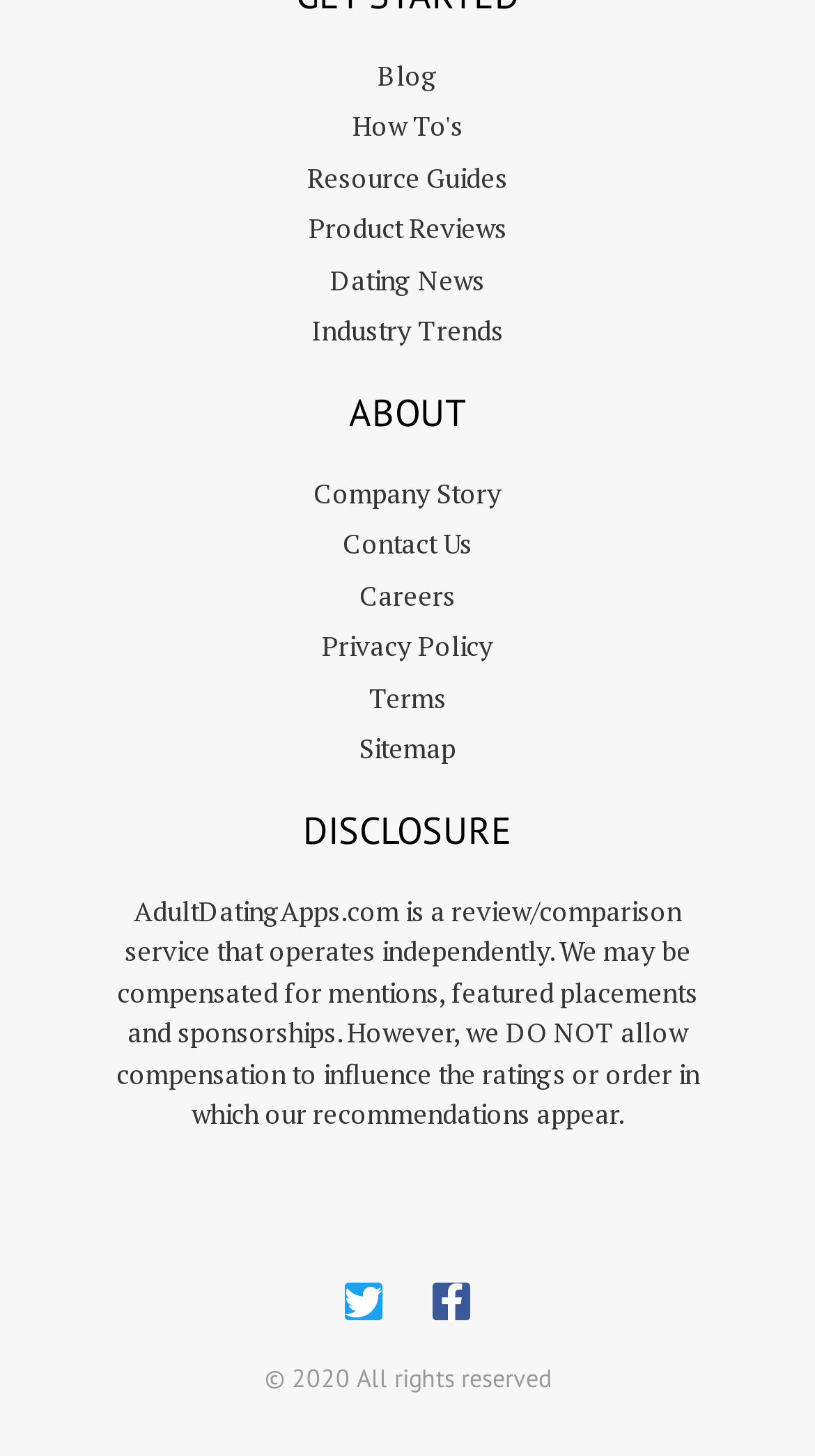Specify the bounding box coordinates of the element's area that should be clicked to execute the given instruction: "contact us". The coordinates should be four float numbers between 0 and 1, i.e., [left, top, right, bottom].

[0.128, 0.36, 0.872, 0.388]